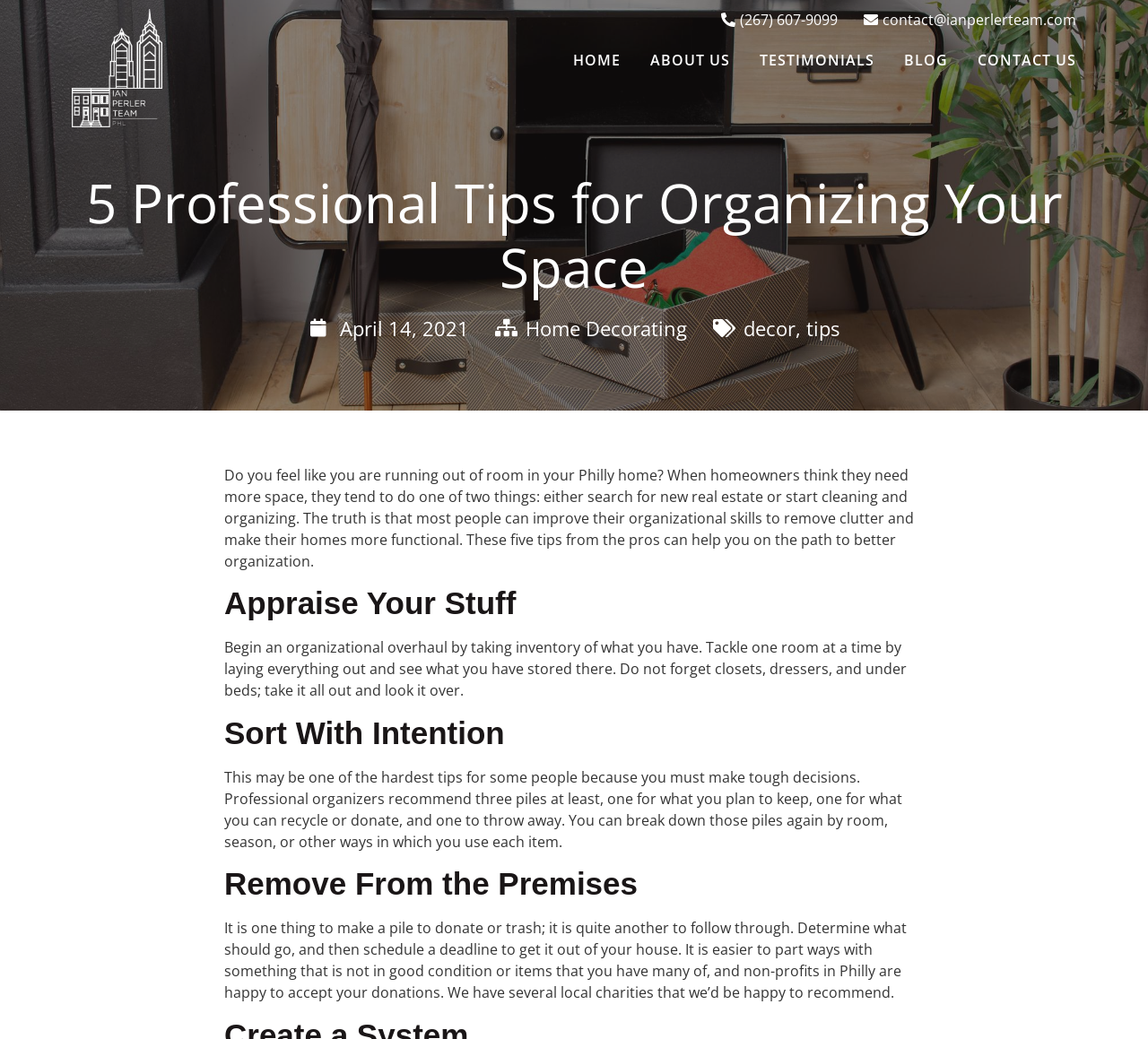What is the phone number to contact Ian Perler Team?
Look at the image and provide a short answer using one word or a phrase.

(267) 607-9099